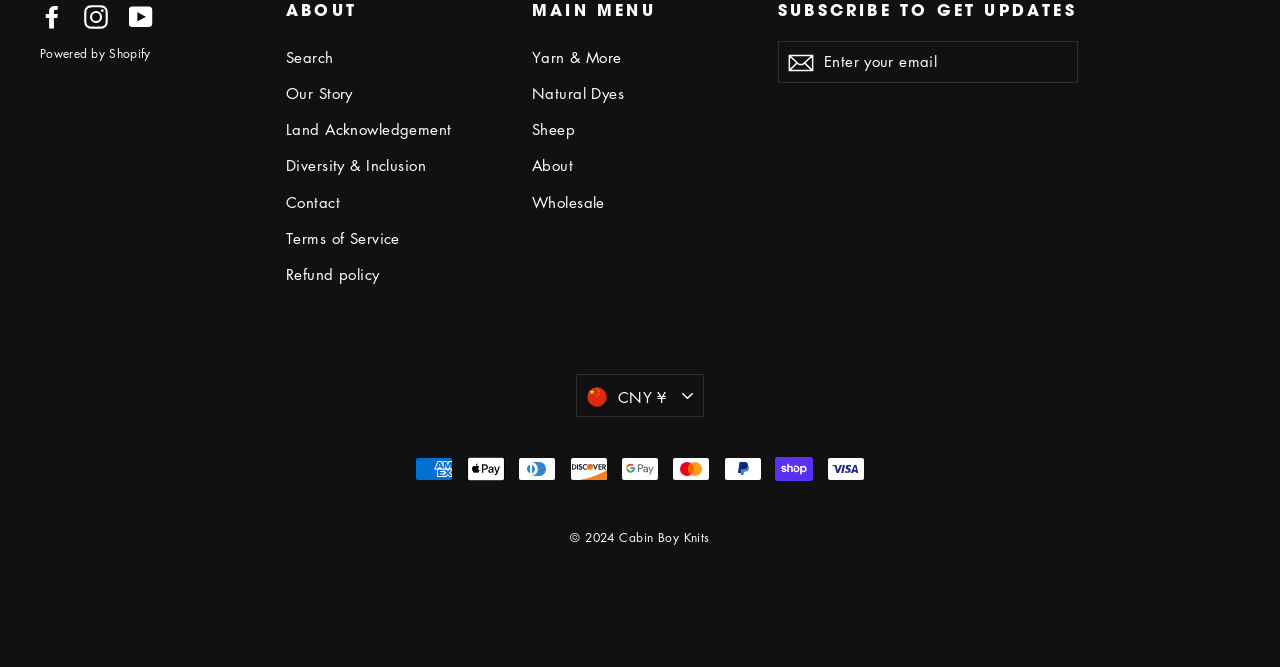What is the purpose of the textbox?
Look at the image and provide a detailed response to the question.

I found a textbox with a label 'ENTER YOUR EMAIL' and a button next to it, which suggests that the purpose of the textbox is to enter an email address.